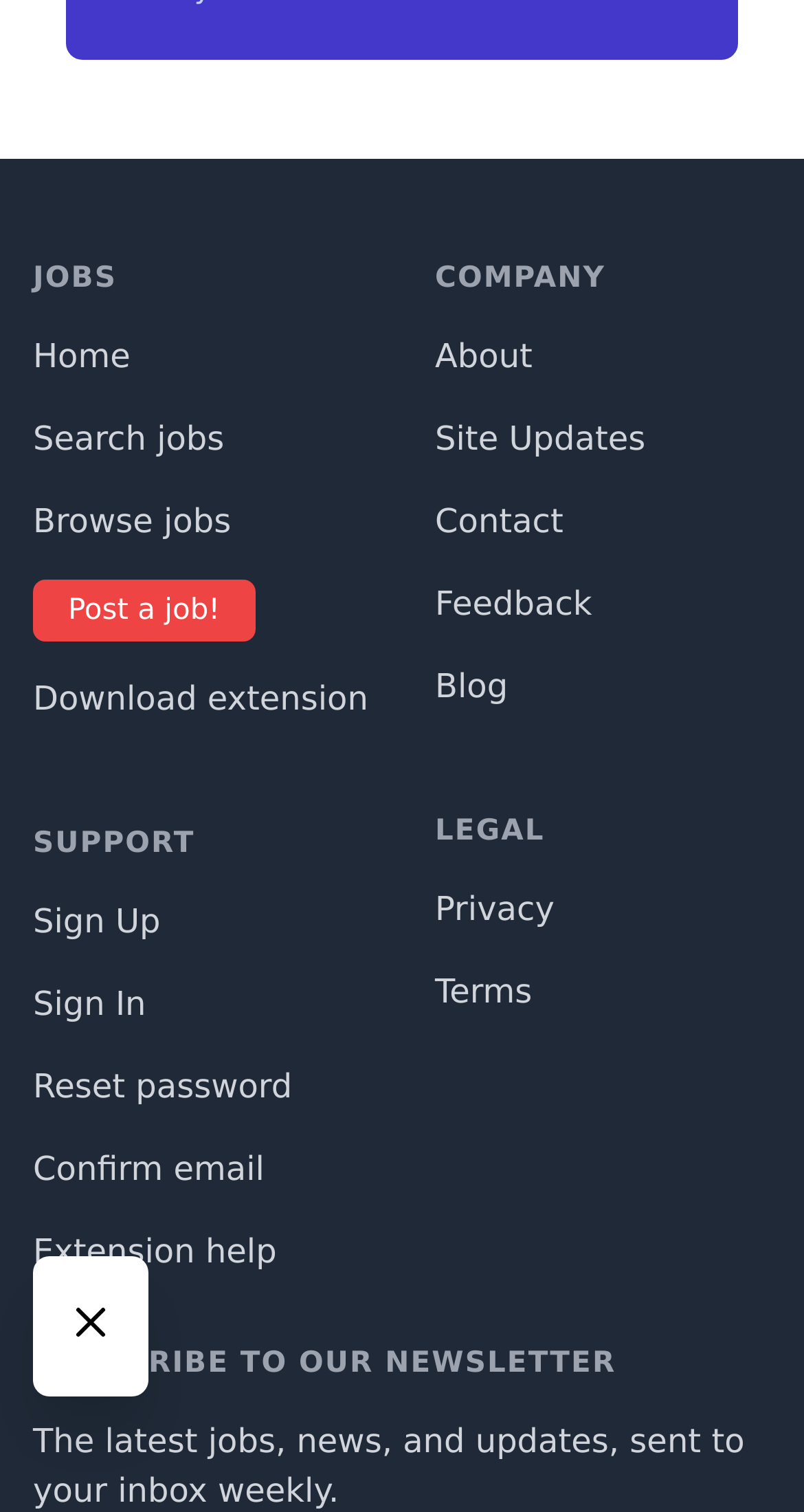Determine the bounding box coordinates of the clickable element to complete this instruction: "View company information". Provide the coordinates in the format of four float numbers between 0 and 1, [left, top, right, bottom].

[0.541, 0.171, 0.959, 0.198]